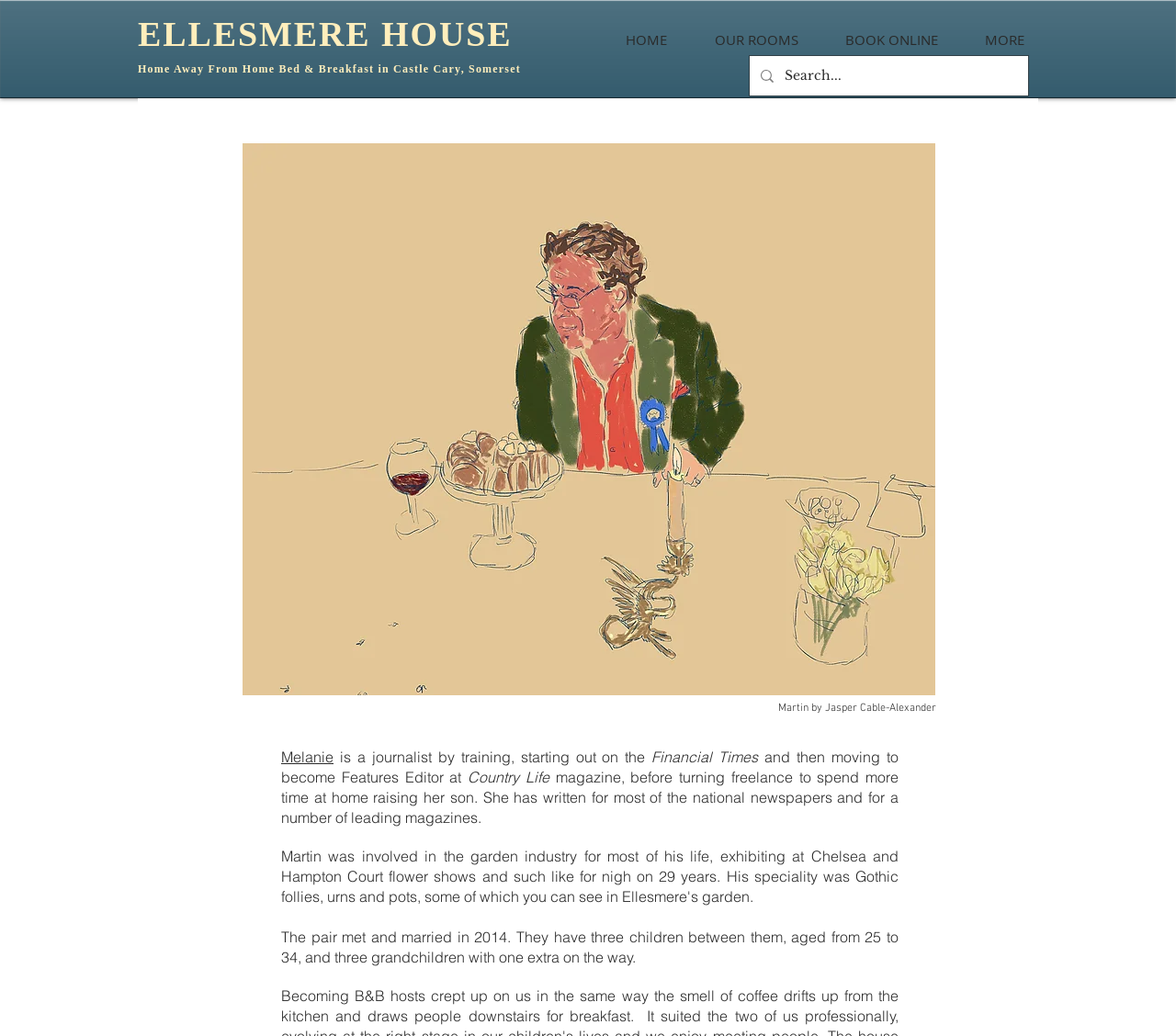Offer a meticulous caption that includes all visible features of the webpage.

The webpage is about Ellesmere House, a Bed and Breakfast in Castle Cary, Somerset. At the top, there is a large heading "ELLESMERE HOUSE" with a link to the same text. Below it, there is a smaller heading "Home Away From Home Bed & Breakfast in Castle Cary, Somerset" with a link to the same text.

To the right of the headings, there is a navigation menu with links to "HOME", "OUR ROOMS", "BOOK ONLINE", and "MORE". Below the navigation menu, there is a search bar with a magnifying glass icon and a text input field.

On the left side of the page, there is a large image of a person, Martin, who is described as an excellent host. Below the image, there is a paragraph of text about Martin and his partner Melanie, who is a journalist. The text describes their backgrounds and how they met.

The text about Melanie is divided into several paragraphs, with links to her name and the publications she has written for, such as the Financial Times and Country Life. The text also mentions their children and grandchildren.

Overall, the webpage appears to be an "About Us" page for Ellesmere House, providing information about the owners and their backgrounds.